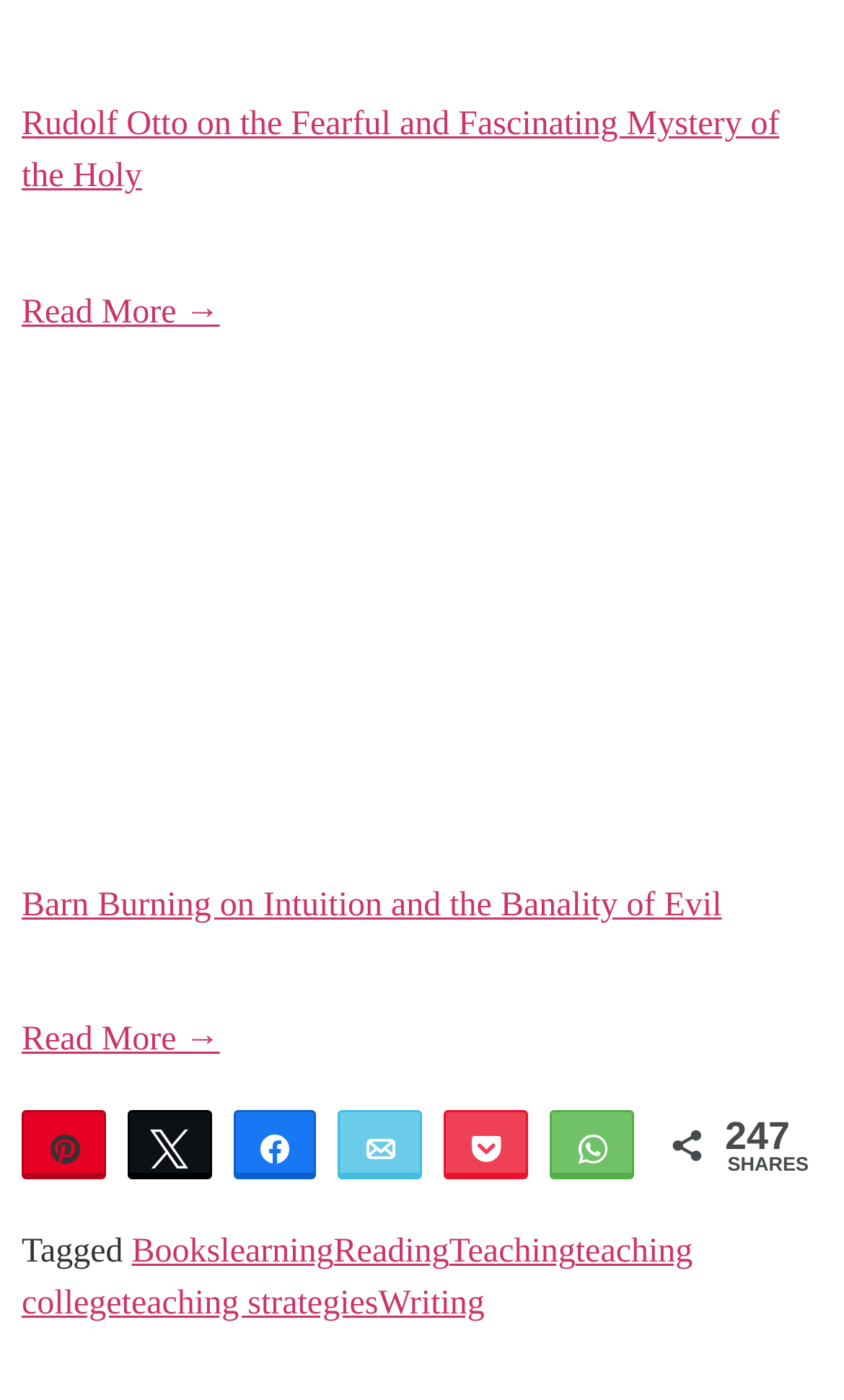Please provide the bounding box coordinates in the format (top-left x, top-left y, bottom-right x, bottom-right y). Remember, all values are floating point numbers between 0 and 1. What is the bounding box coordinate of the region described as: teaching strategies

[0.144, 0.918, 0.448, 0.944]